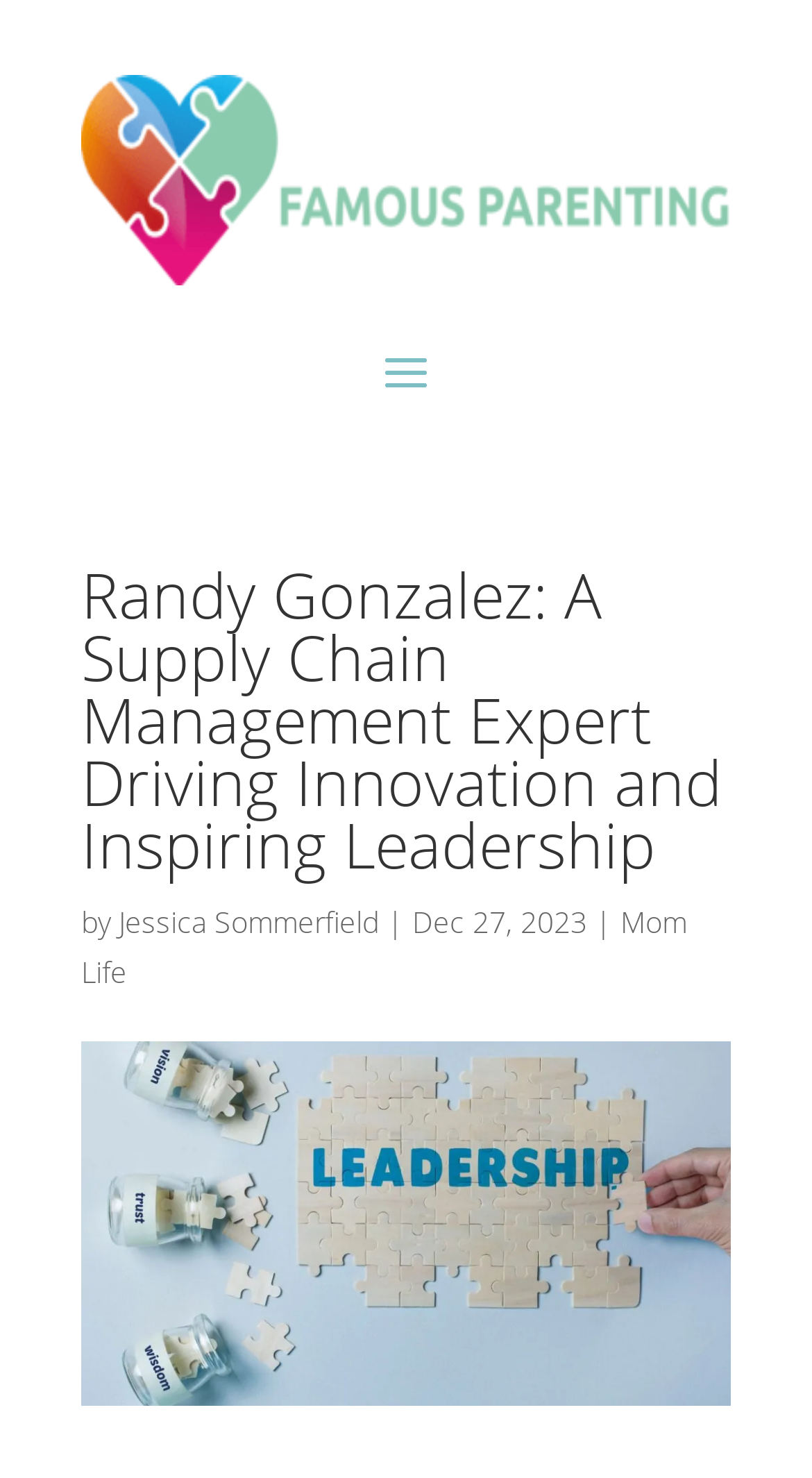Bounding box coordinates are specified in the format (top-left x, top-left y, bottom-right x, bottom-right y). All values are floating point numbers bounded between 0 and 1. Please provide the bounding box coordinate of the region this sentence describes: Jessica Sommerfield

[0.146, 0.61, 0.467, 0.637]